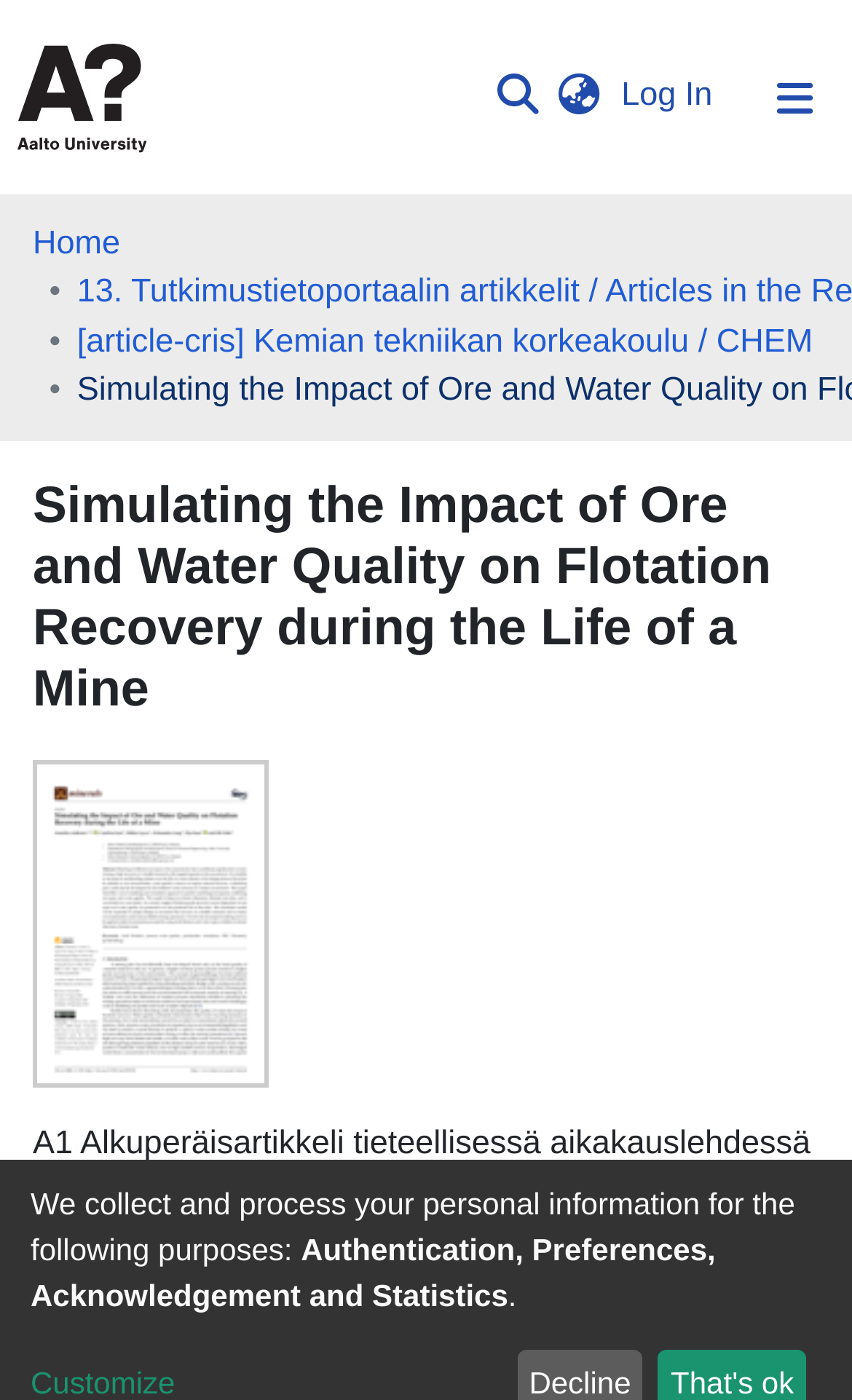Provide the bounding box for the UI element matching this description: "aria-label="Pinterest" title="Pinterest"".

None